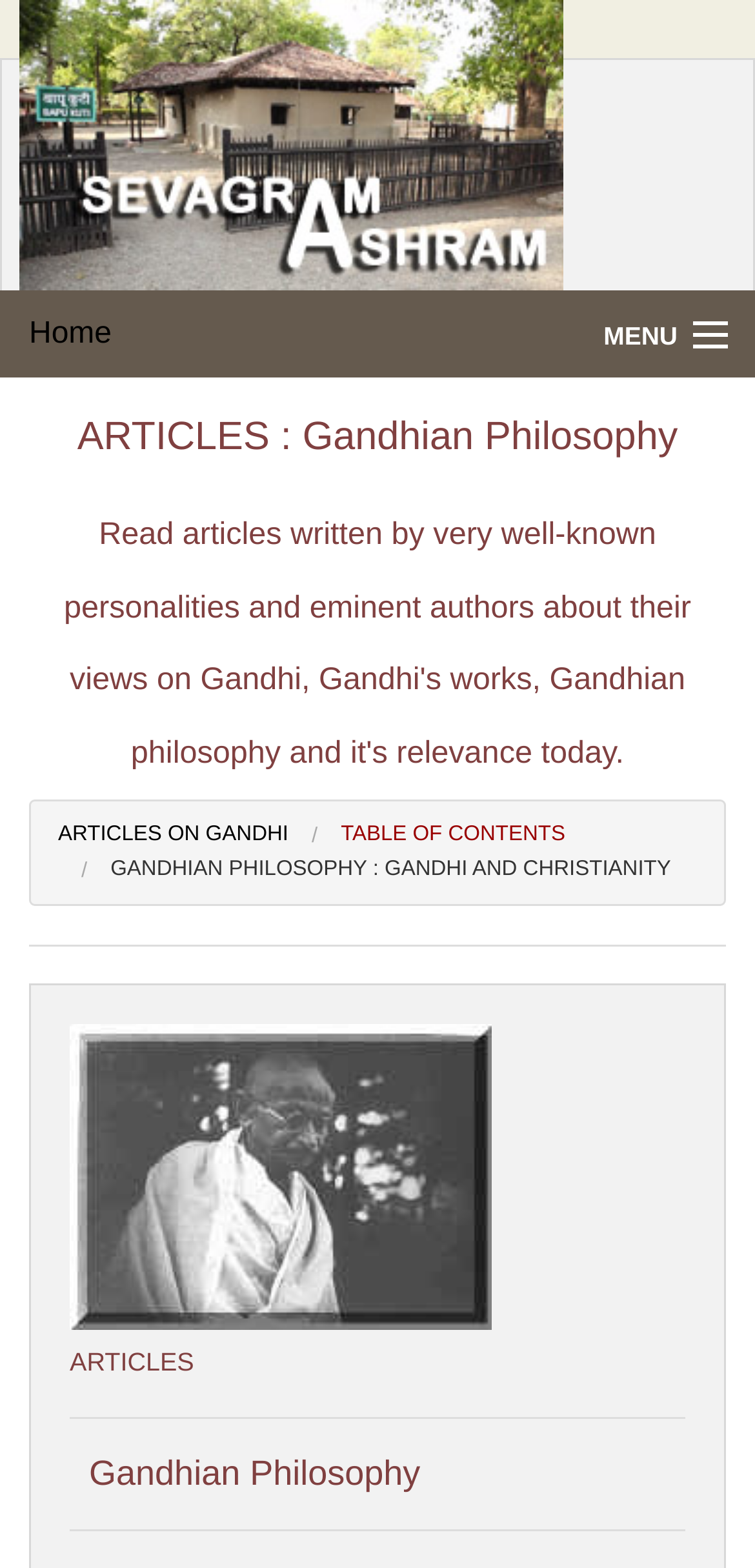What is the name of the ashram?
From the image, respond with a single word or phrase.

Sevagram